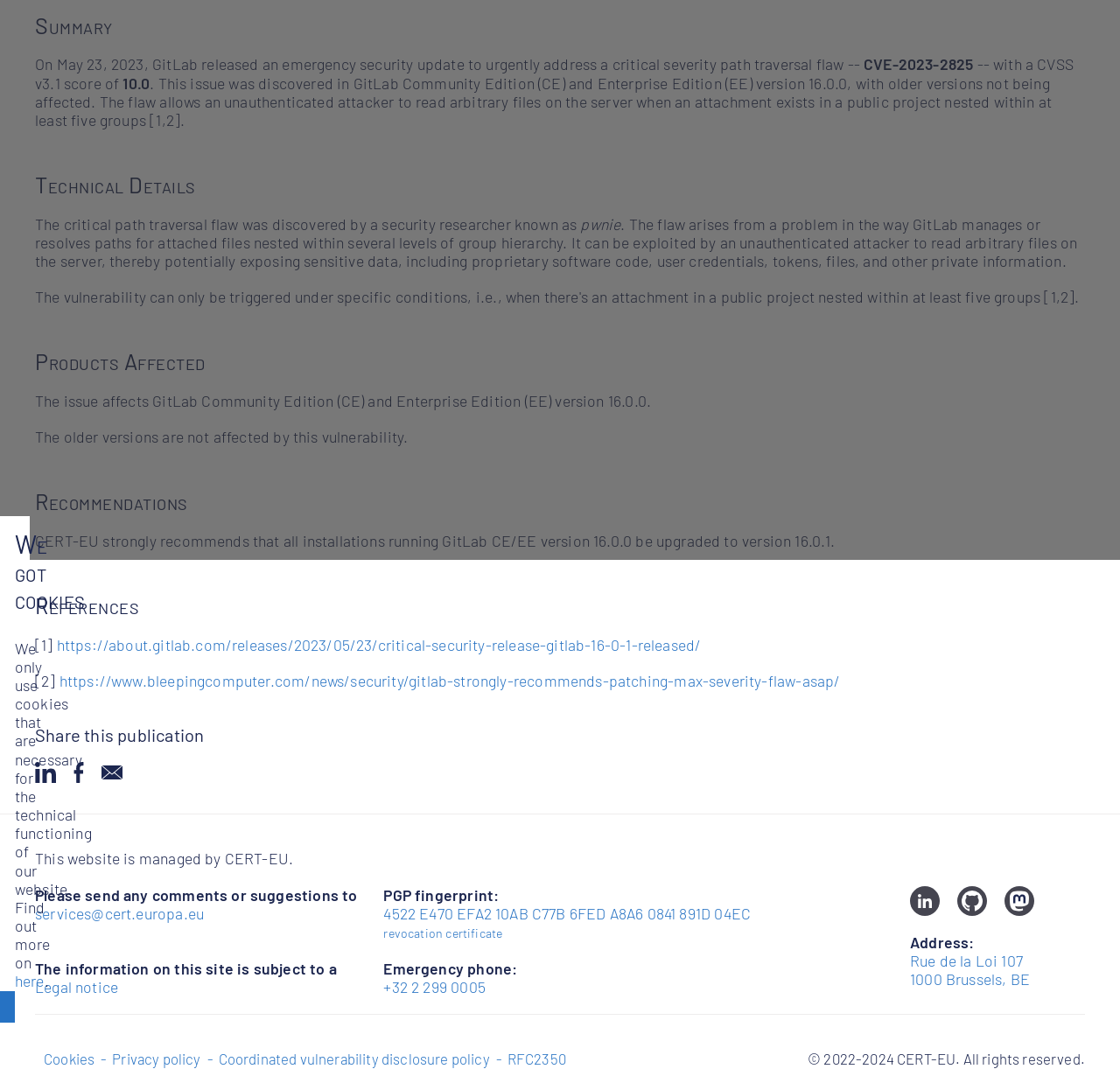Based on the element description revocation certificate, identify the bounding box coordinates for the UI element. The coordinates should be in the format (top-left x, top-left y, bottom-right x, bottom-right y) and within the 0 to 1 range.

[0.343, 0.849, 0.449, 0.863]